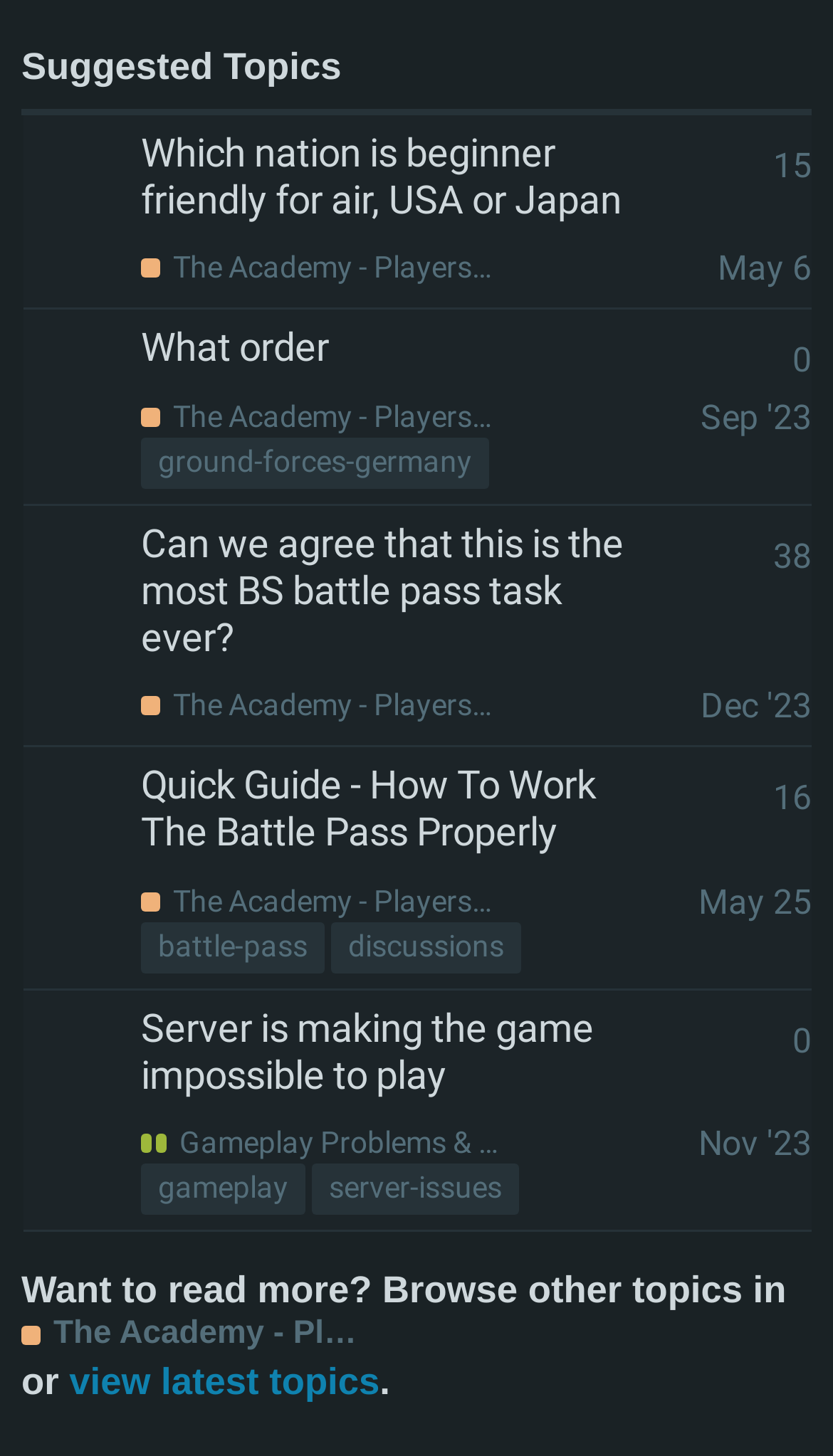What is the topic with 15 replies?
Give a detailed explanation using the information visible in the image.

I found the topic with 15 replies by looking at the gridcell elements, which contain information about each topic. The first gridcell element has a heading 'Which nation is beginner friendly for air, USA or Japan' and a generic text 'This topic has 15 replies'.